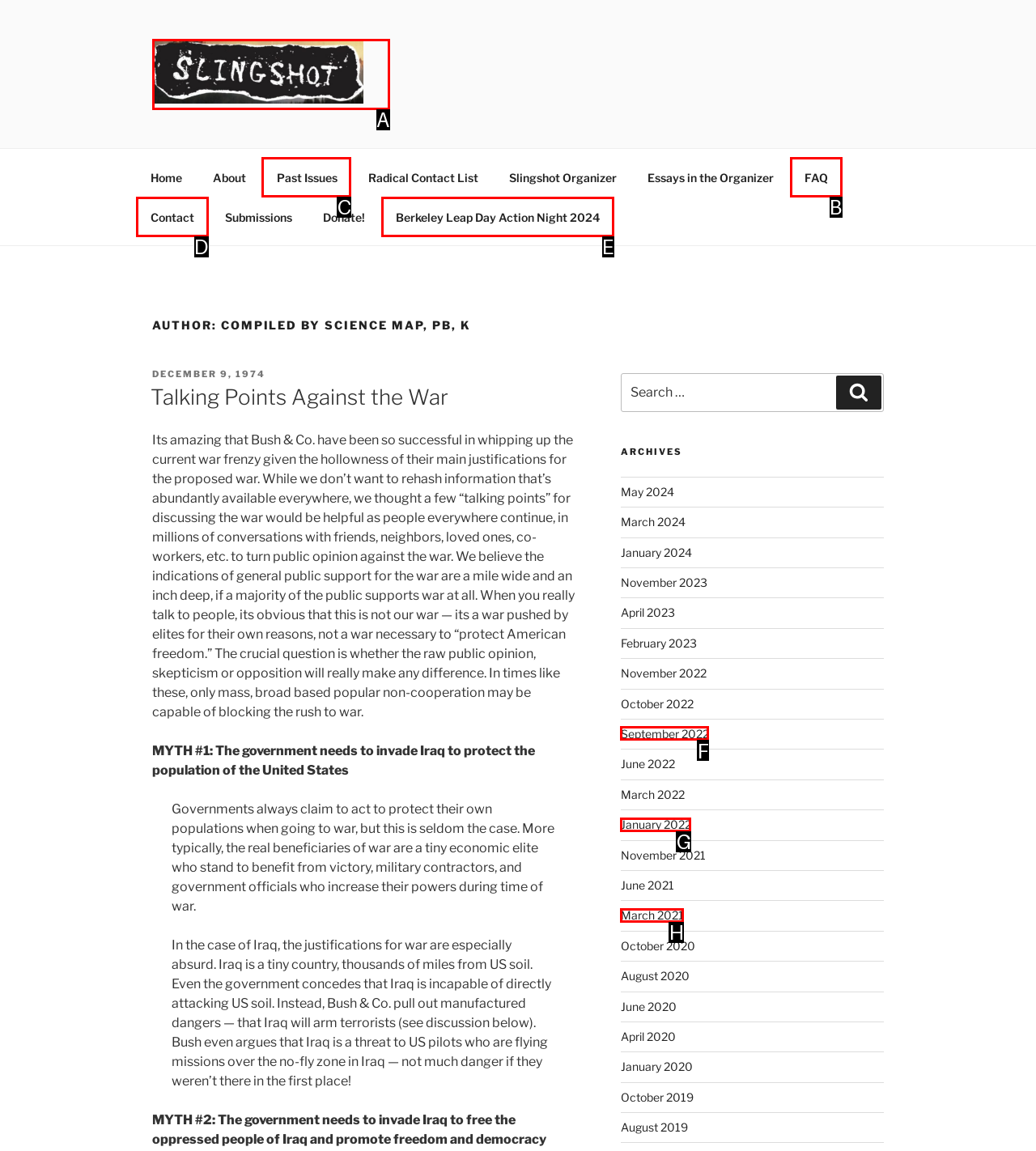Indicate the UI element to click to perform the task: Go to the 'Past Issues' page. Reply with the letter corresponding to the chosen element.

C